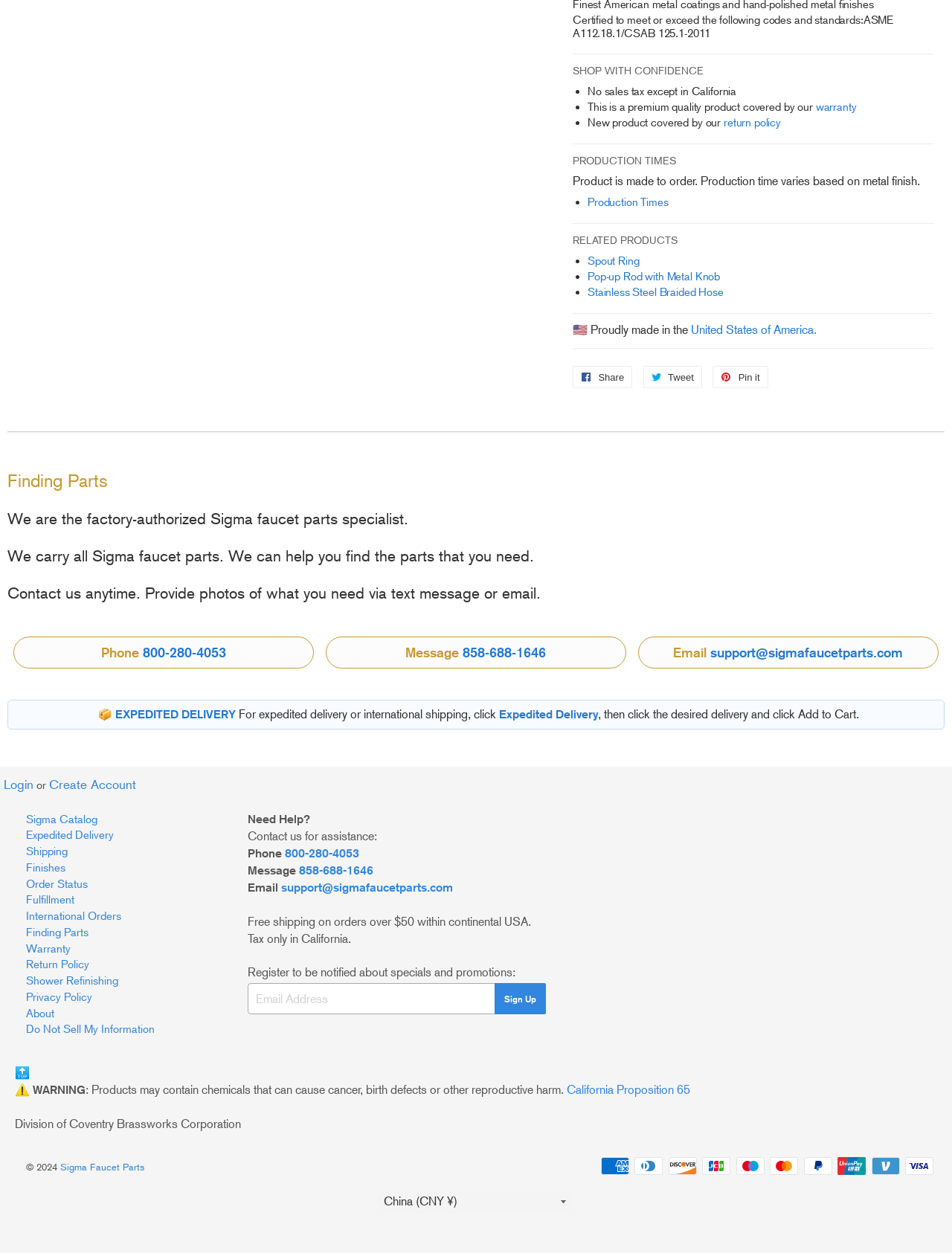Find the bounding box of the UI element described as: "Email support@sigmafaucetparts.com". The bounding box coordinates should be given as four float values between 0 and 1, i.e., [left, top, right, bottom].

[0.67, 0.508, 0.986, 0.534]